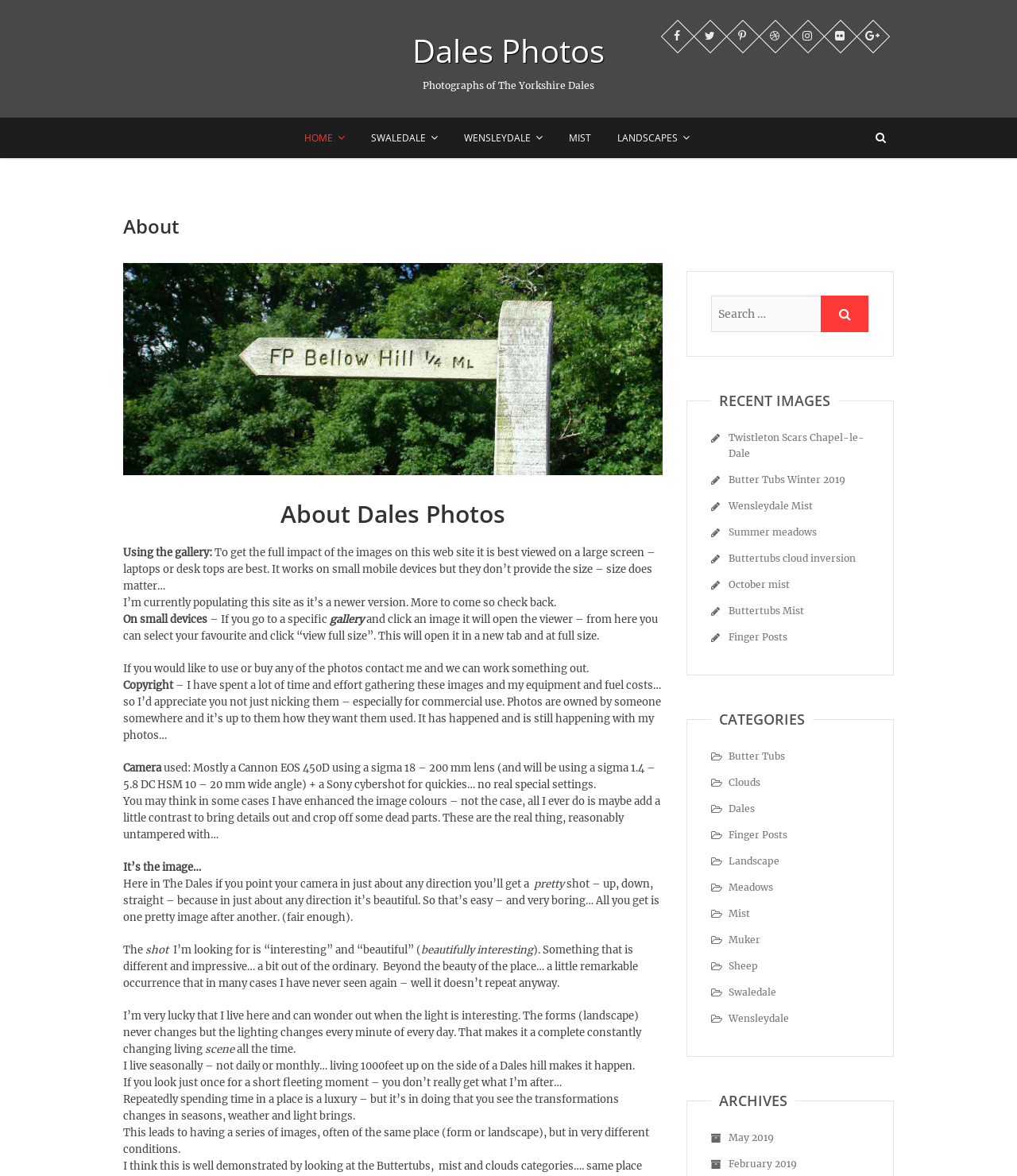Carefully examine the image and provide an in-depth answer to the question: What is the name of the website?

The name of the website can be found in the heading element with the text 'Dales Photos' at the top of the webpage.